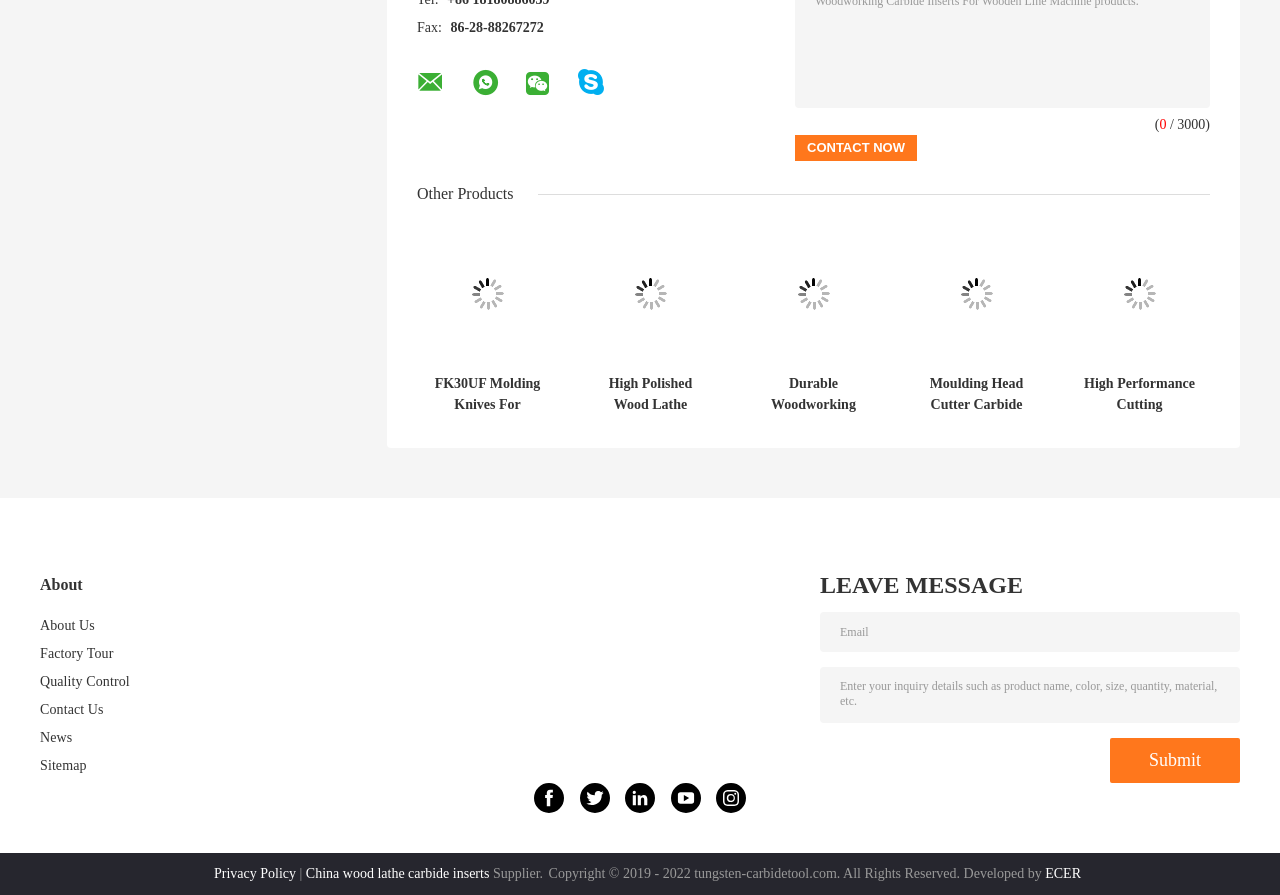Find the bounding box coordinates of the element to click in order to complete the given instruction: "Click the 'Contact Now' button."

[0.621, 0.151, 0.716, 0.18]